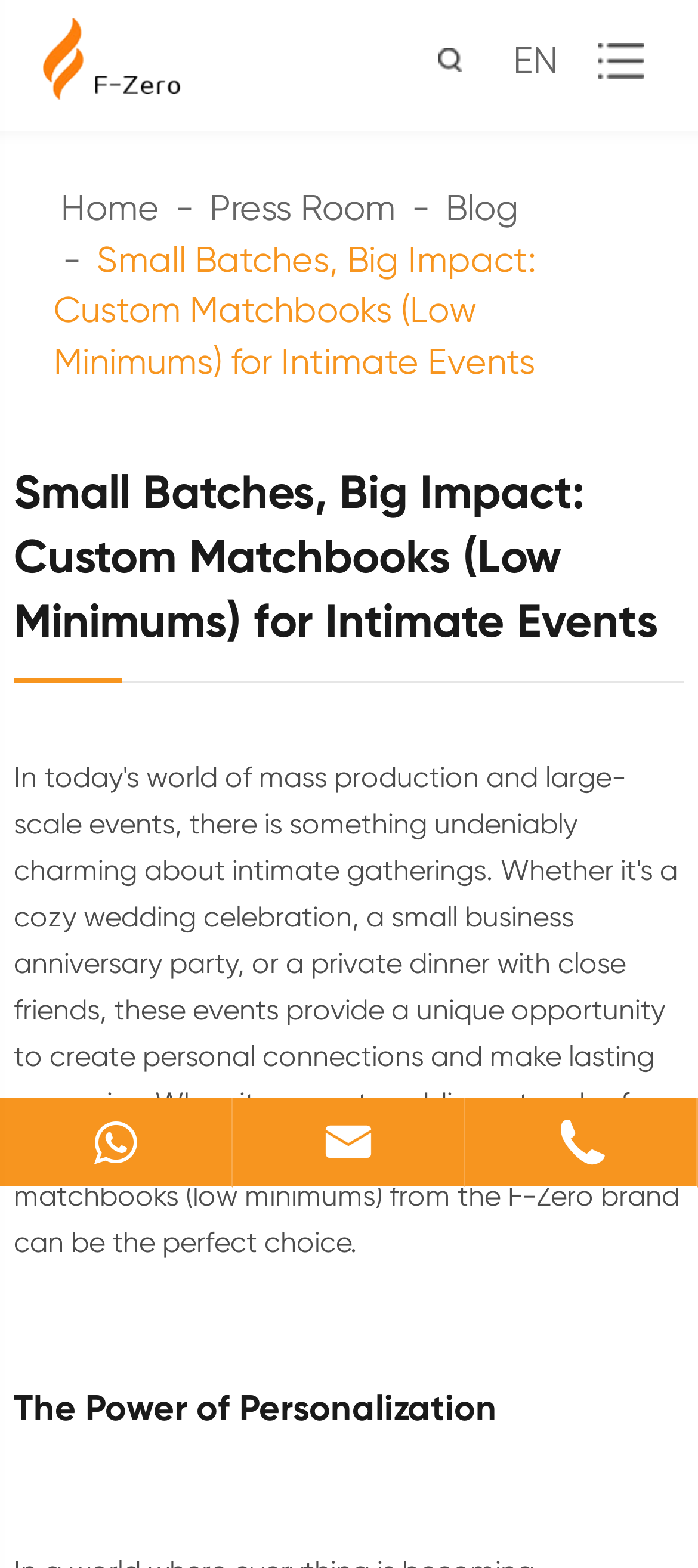Respond with a single word or phrase for the following question: 
What is the company name?

F-Zero Match Factory